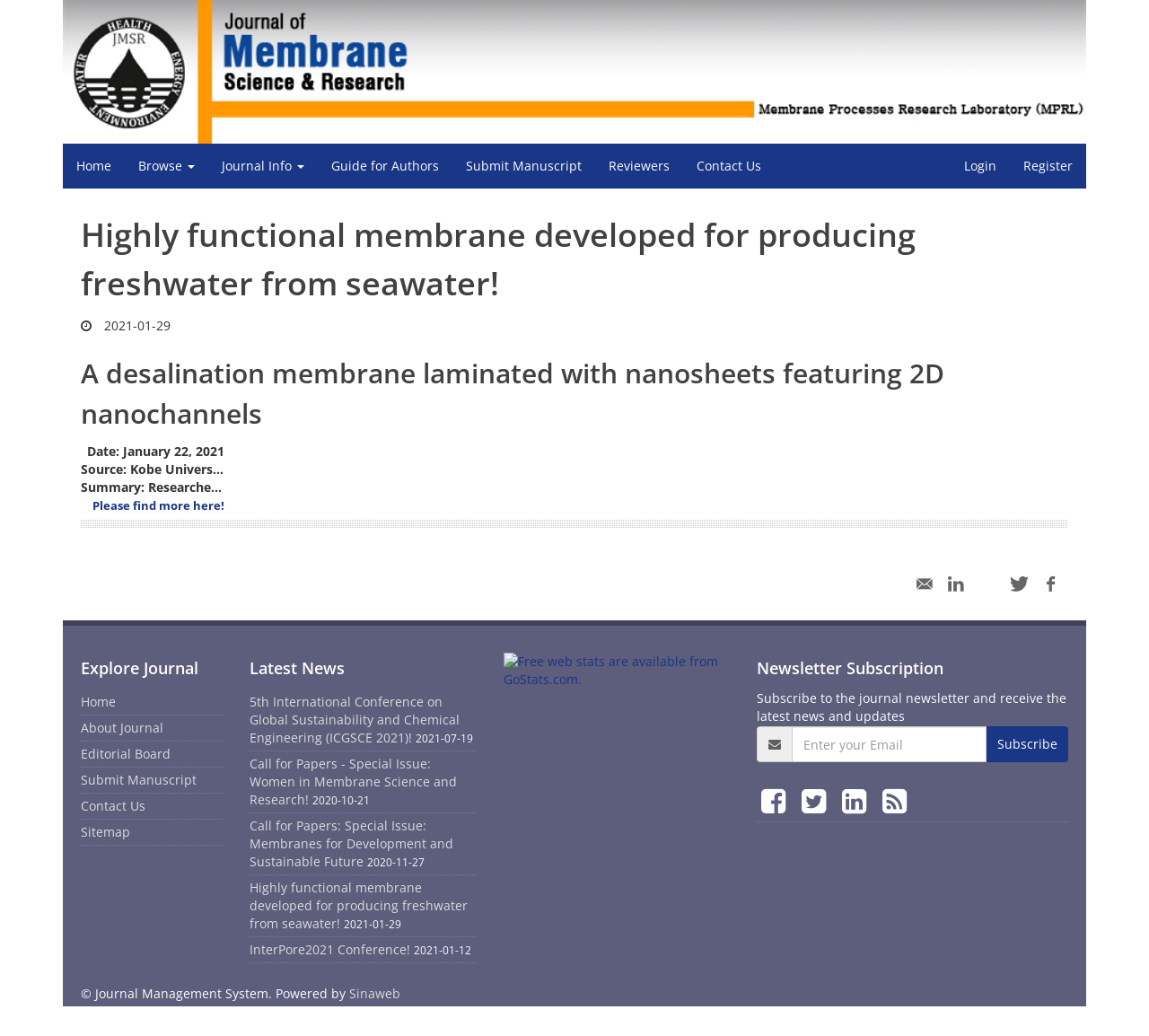Identify the bounding box coordinates of the clickable region necessary to fulfill the following instruction: "Click on the 'Home' link". The bounding box coordinates should be four float numbers between 0 and 1, i.e., [left, top, right, bottom].

[0.055, 0.139, 0.109, 0.182]